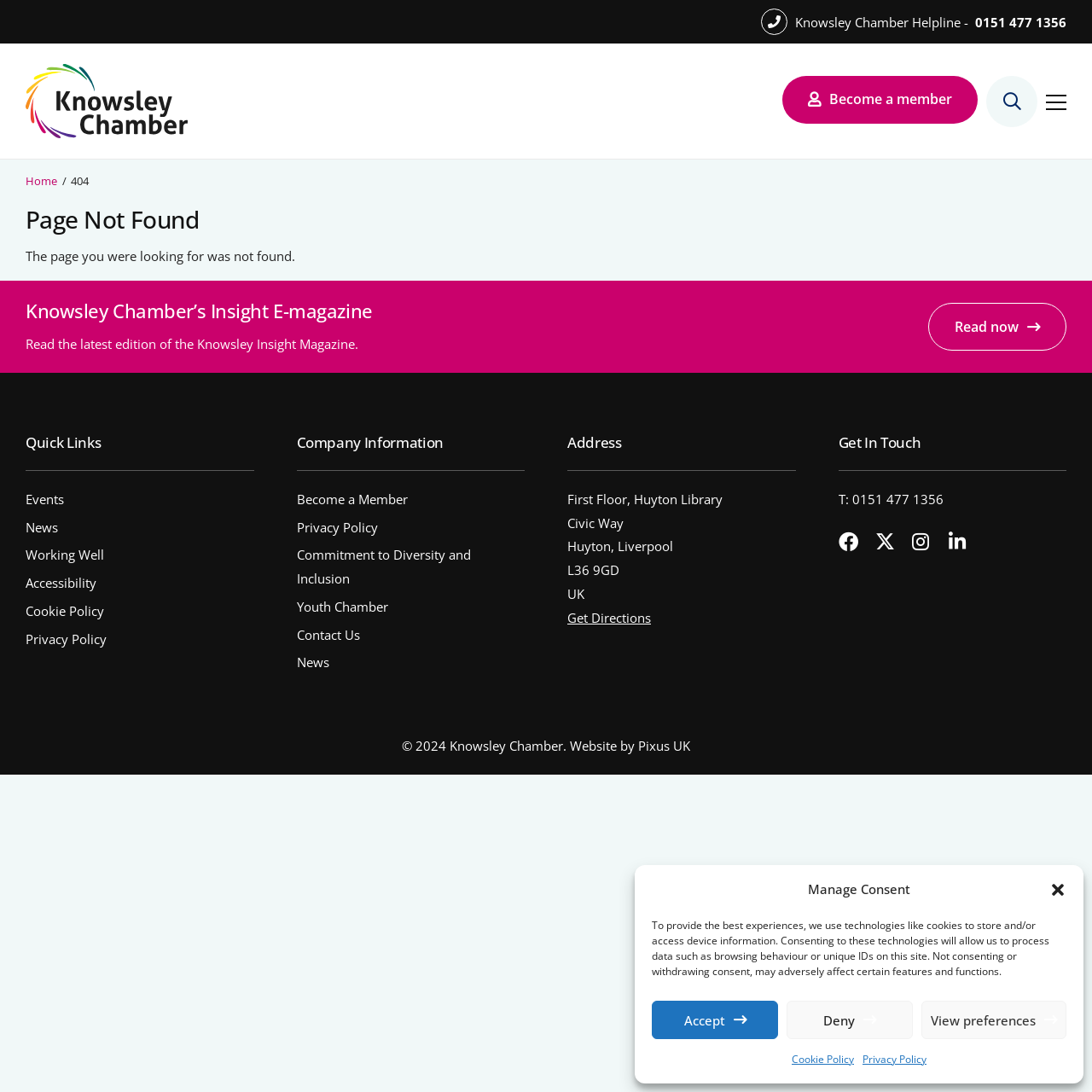Find and indicate the bounding box coordinates of the region you should select to follow the given instruction: "View events".

[0.023, 0.447, 0.232, 0.468]